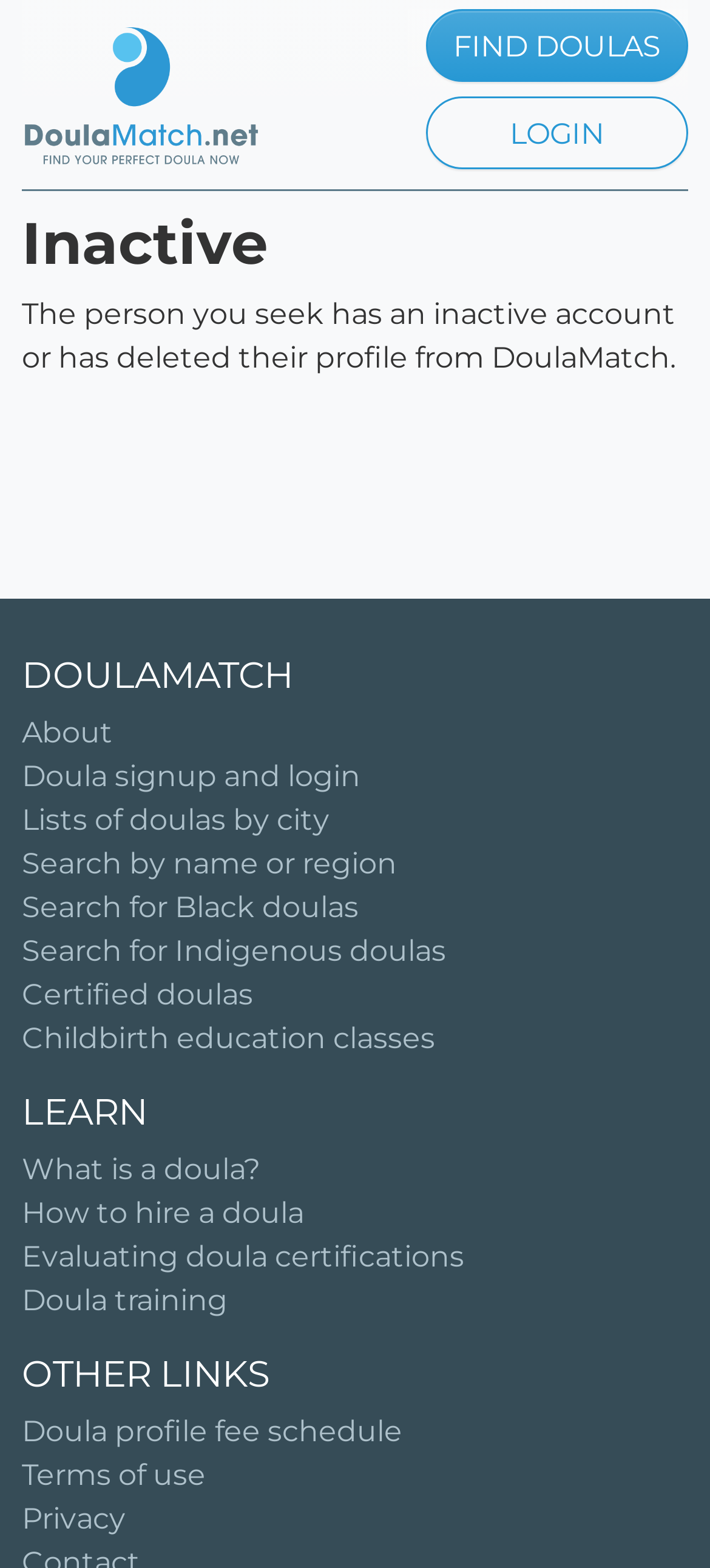From the webpage screenshot, identify the region described by Childbirth education classes. Provide the bounding box coordinates as (top-left x, top-left y, bottom-right x, bottom-right y), with each value being a floating point number between 0 and 1.

[0.031, 0.652, 0.613, 0.674]